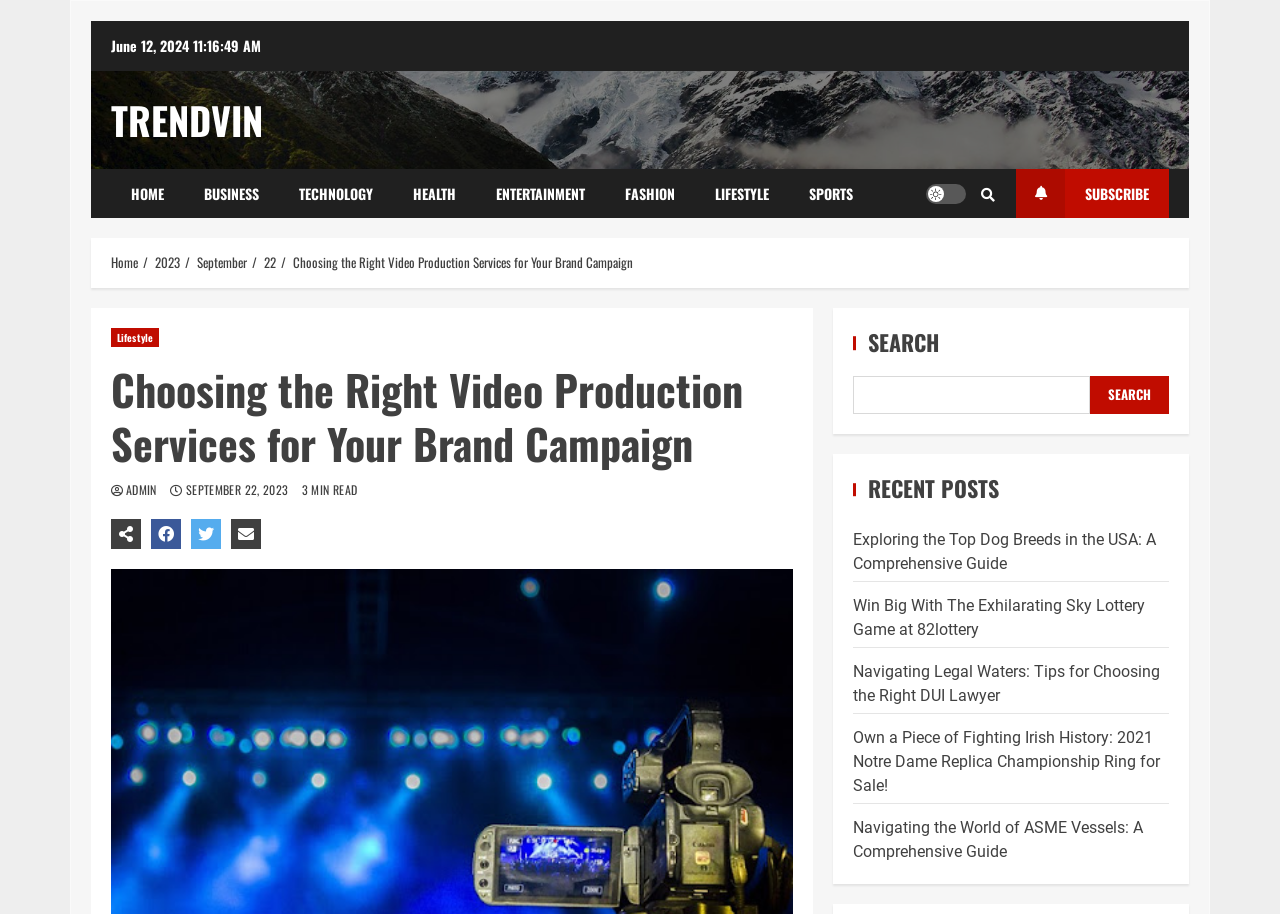Please find the bounding box coordinates for the clickable element needed to perform this instruction: "Go to the HOME page".

[0.087, 0.185, 0.144, 0.239]